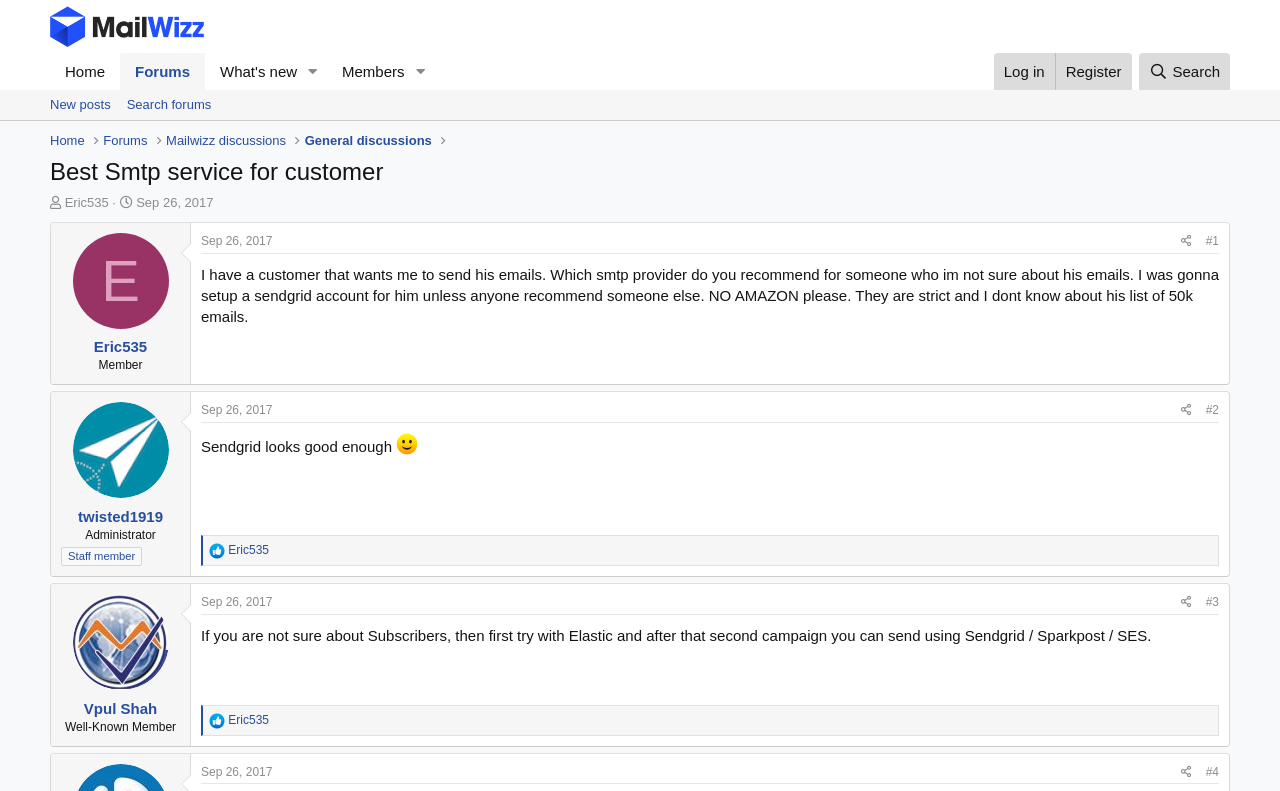How many replies are there in this discussion?
Could you answer the question in a detailed manner, providing as much information as possible?

There are 4 replies in this discussion, including the original post. The replies are from users Eric535, twisted1919, Vpul Shah, and another user.